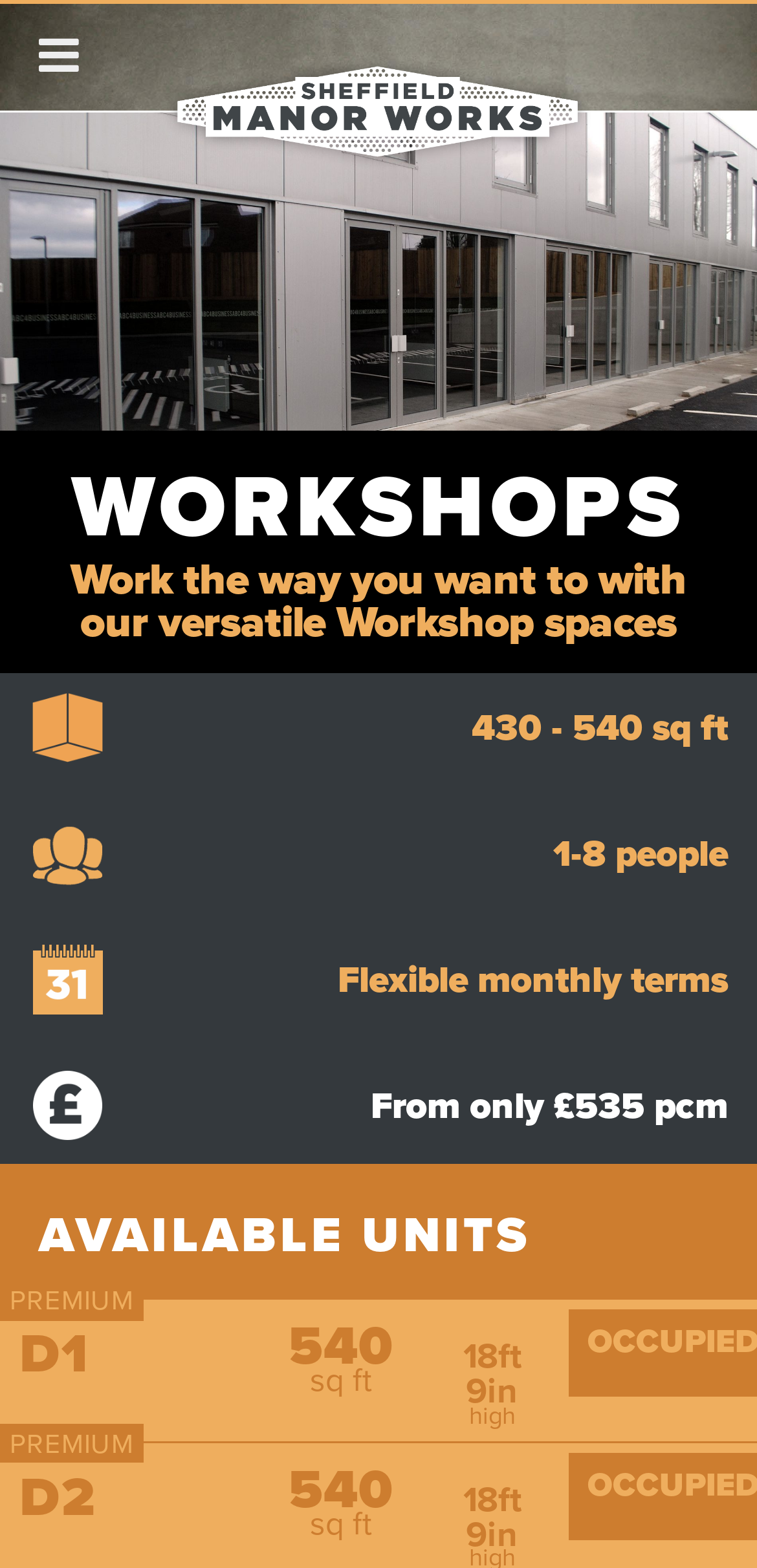Carefully examine the image and provide an in-depth answer to the question: What is the maximum size of a workshop?

I looked at the description lists and found that one of the details is '430 - 540 sq ft', which implies that the maximum size of a workshop is 540 sq ft.